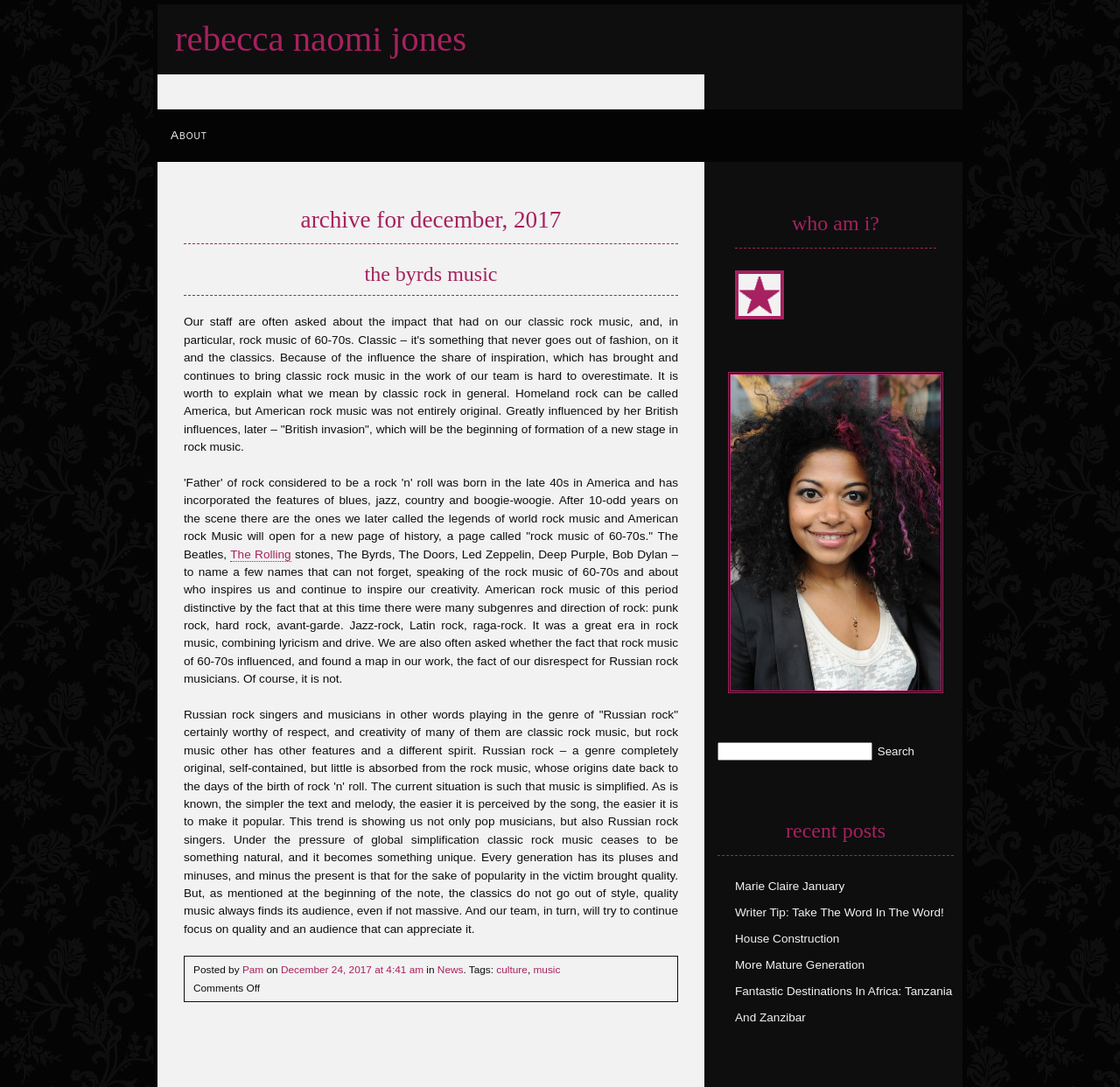Identify the bounding box coordinates of the section that should be clicked to achieve the task described: "Search for something".

[0.782, 0.683, 0.818, 0.699]